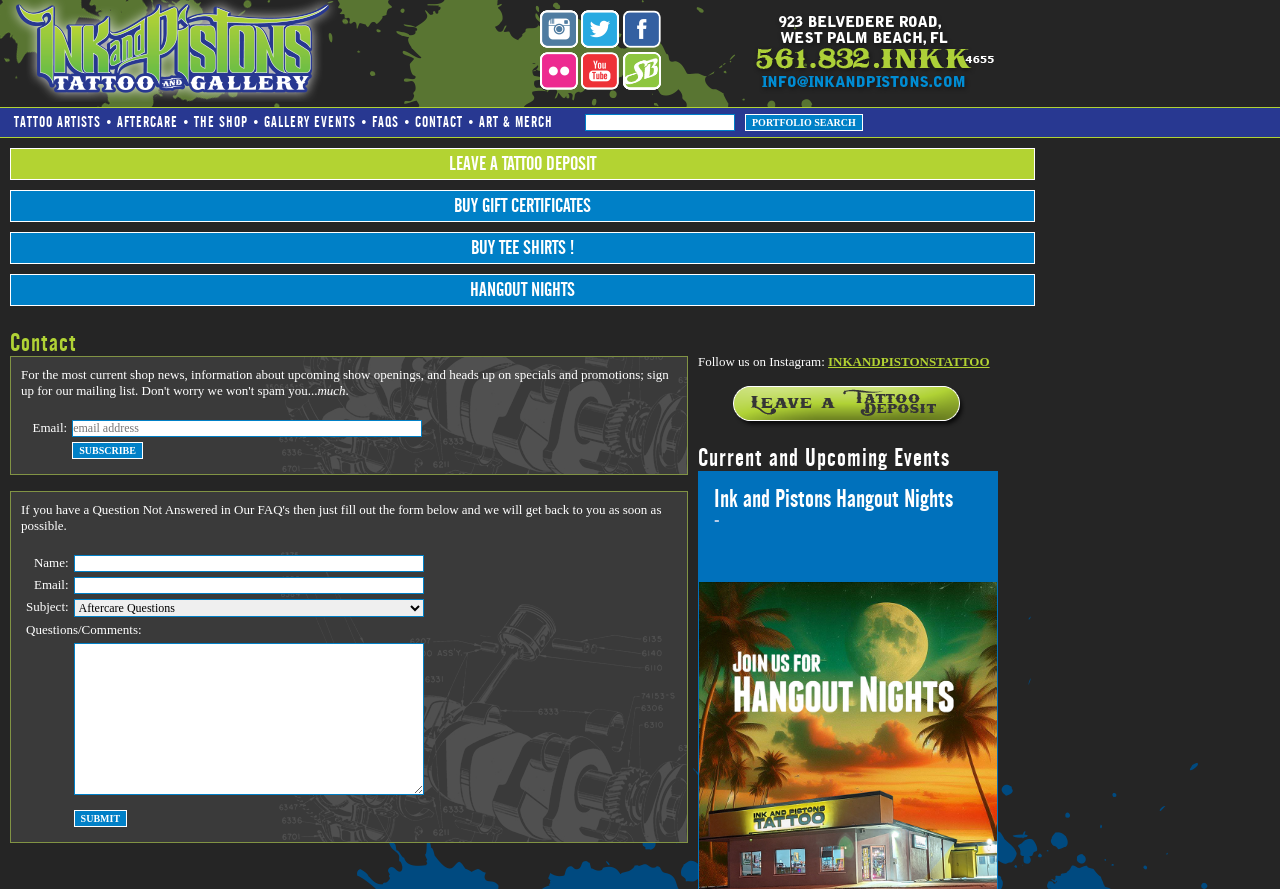Please locate the bounding box coordinates of the element's region that needs to be clicked to follow the instruction: "Book an in-home estimate". The bounding box coordinates should be provided as four float numbers between 0 and 1, i.e., [left, top, right, bottom].

None